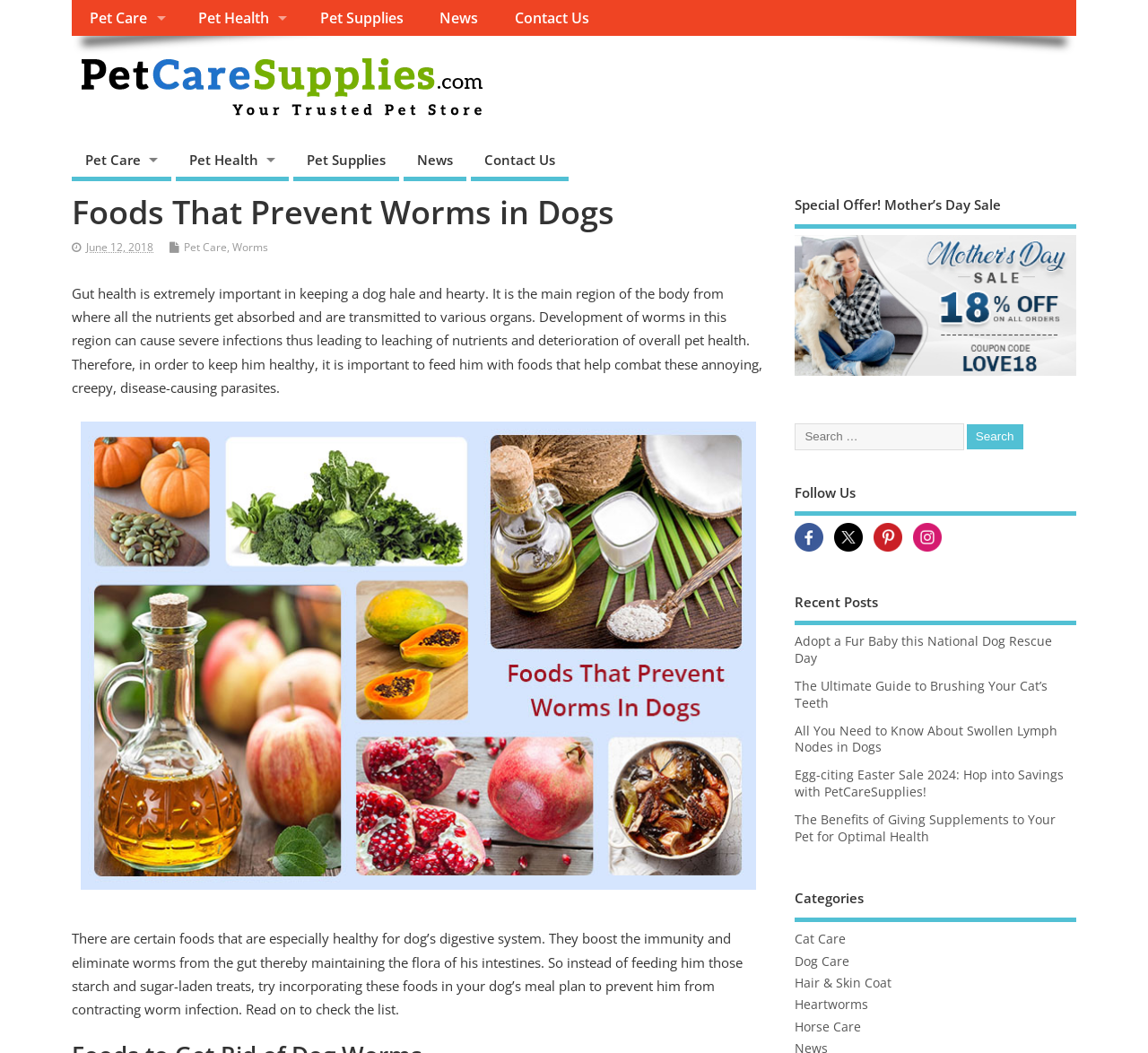Locate the bounding box of the UI element described in the following text: "Pet Care".

[0.16, 0.227, 0.198, 0.242]